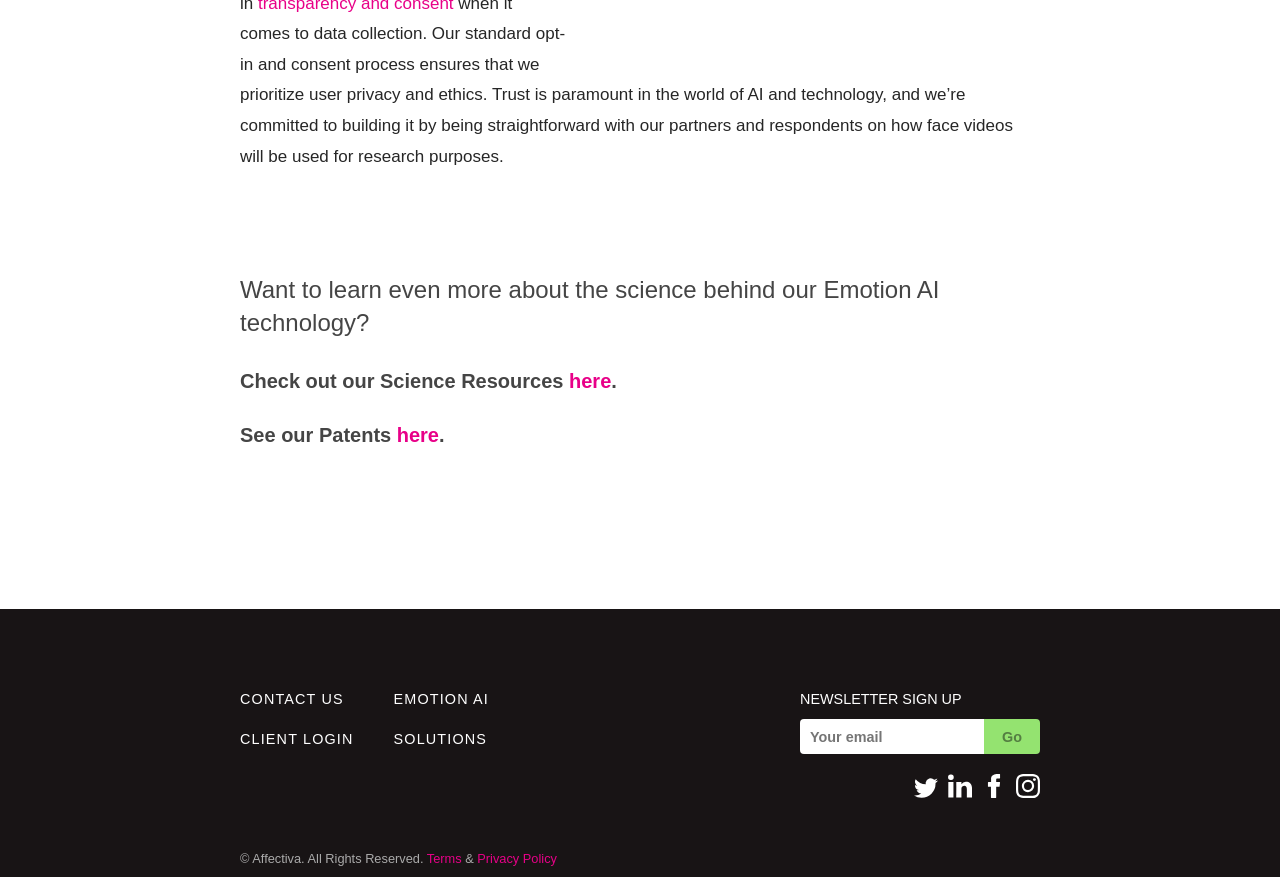How many social media platforms are available for sharing?
Provide an in-depth and detailed explanation in response to the question.

The webpage provides links to share content on four social media platforms: Twitter, LinkedIn, Facebook, and Instagram, each with its respective icon and link.